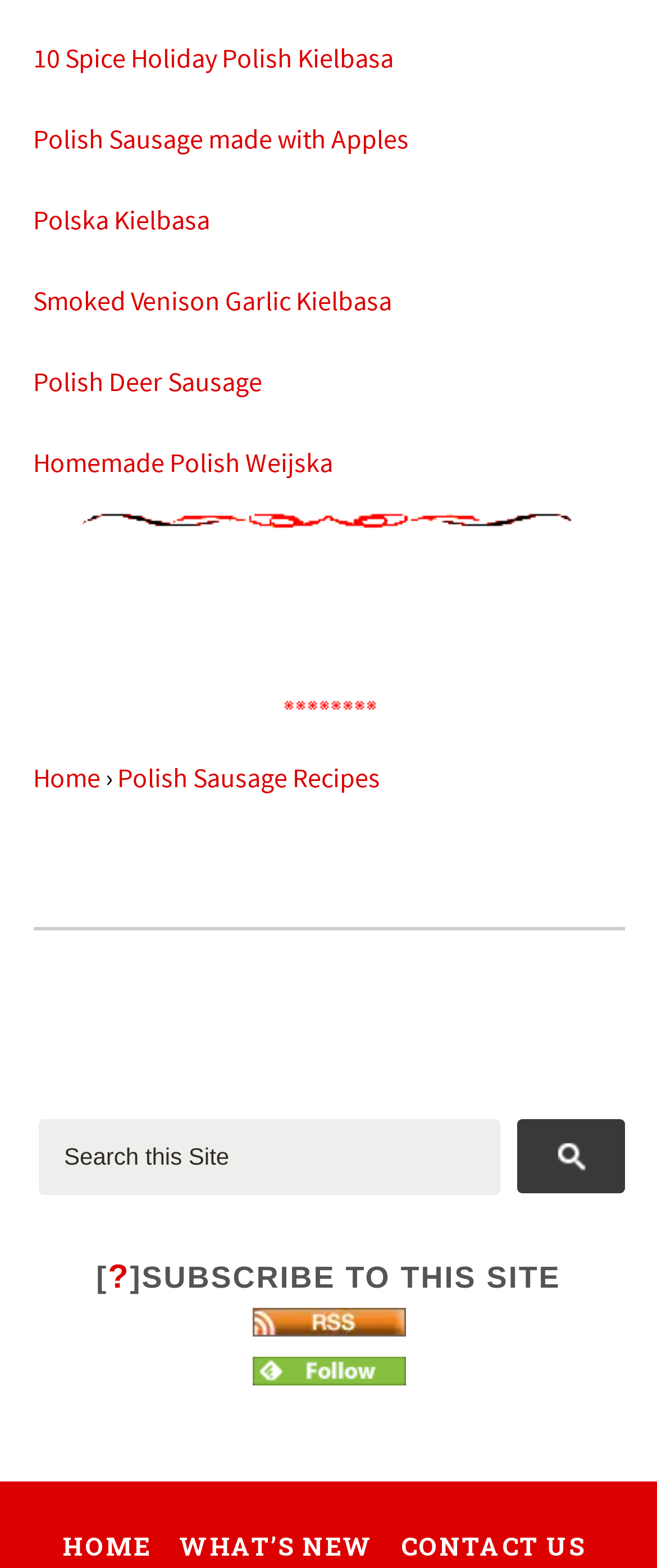What is the purpose of the 'Subscribe to this Site' link?
Please interpret the details in the image and answer the question thoroughly.

The 'Subscribe to this Site' link is likely meant for users to subscribe to the website's newsletter or updates, allowing them to stay informed about new content or updates on the website.